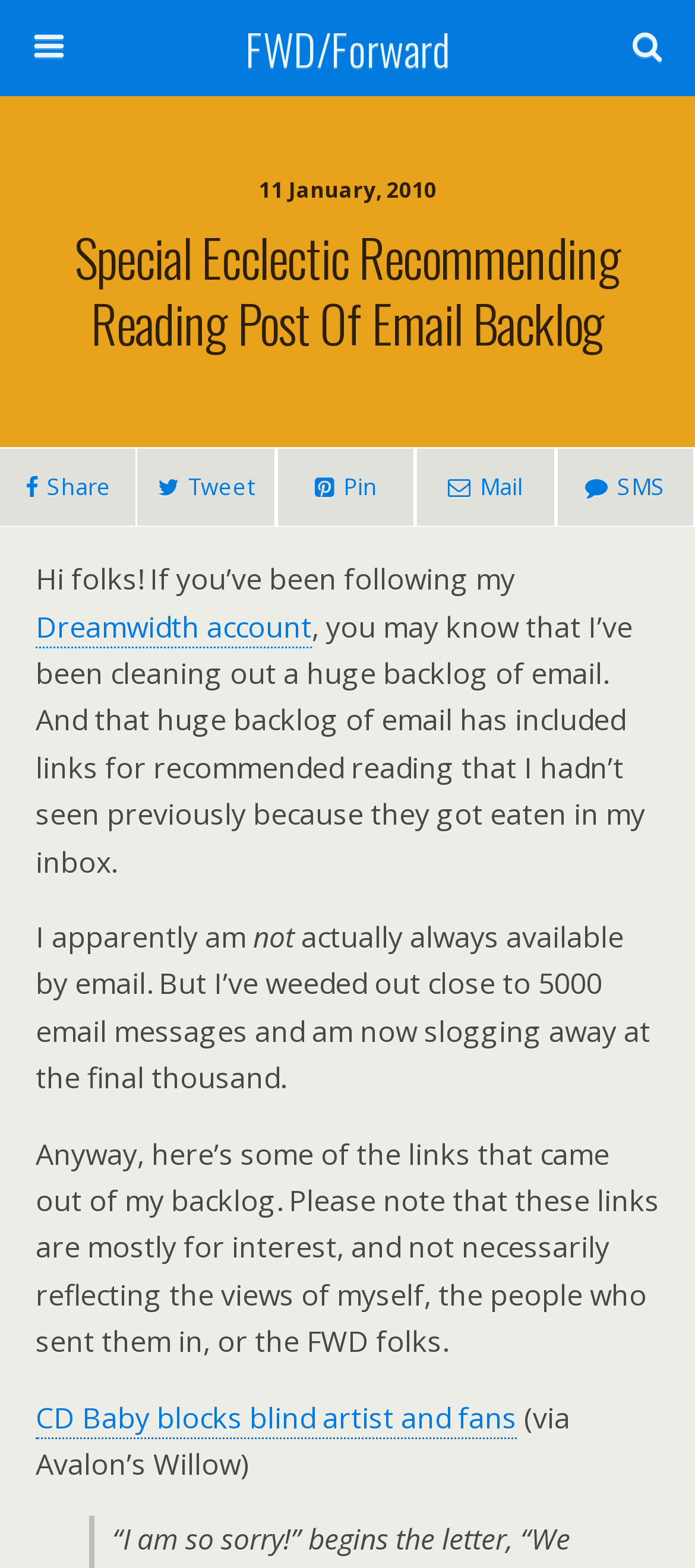Please give the bounding box coordinates of the area that should be clicked to fulfill the following instruction: "Click on FWD/Forward". The coordinates should be in the format of four float numbers from 0 to 1, i.e., [left, top, right, bottom].

[0.16, 0.0, 0.84, 0.061]